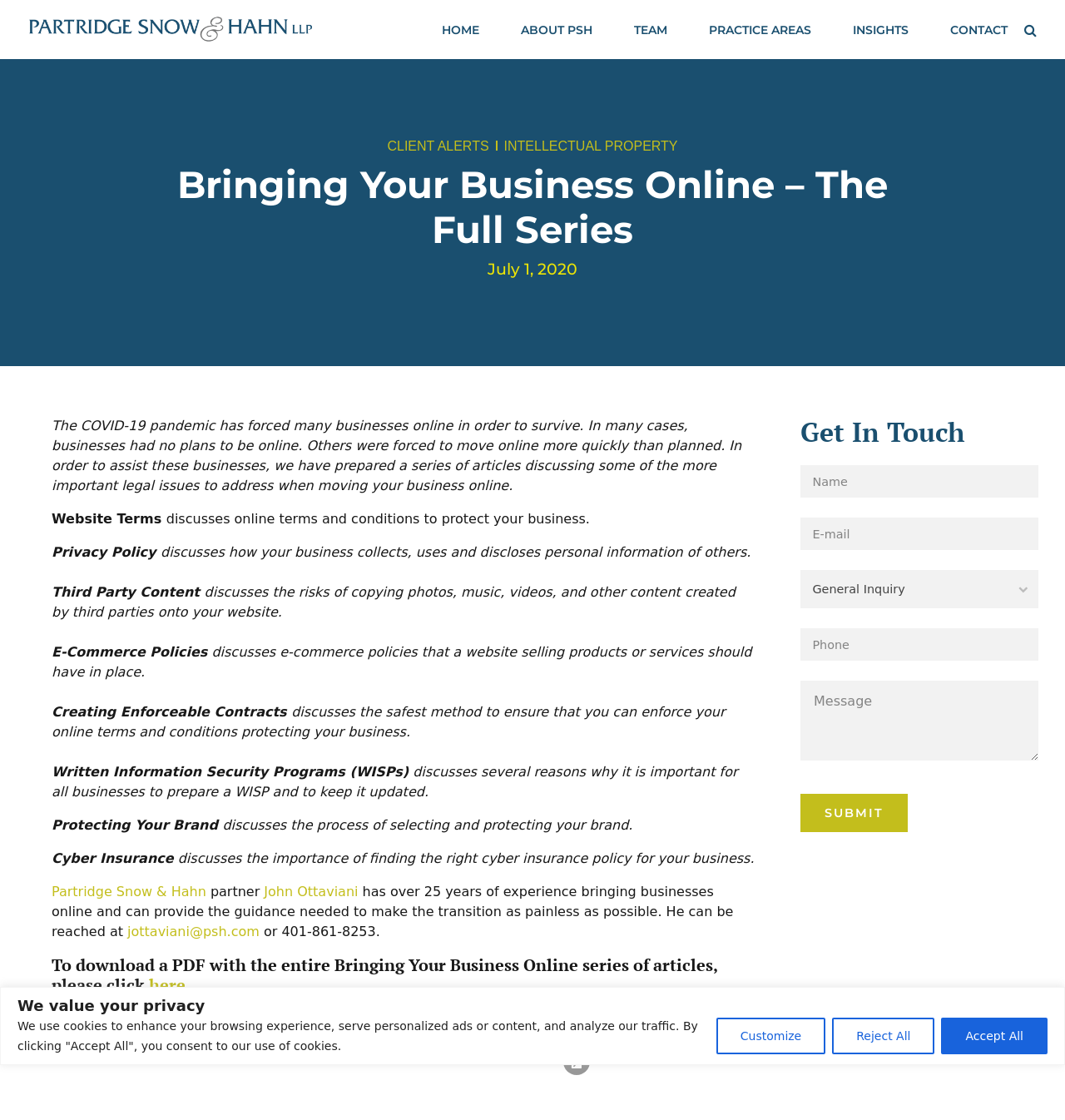What is the main title displayed on this webpage?

CLIENT ALERTSINTELLECTUAL PROPERTY
Bringing Your Business Online – The Full Series